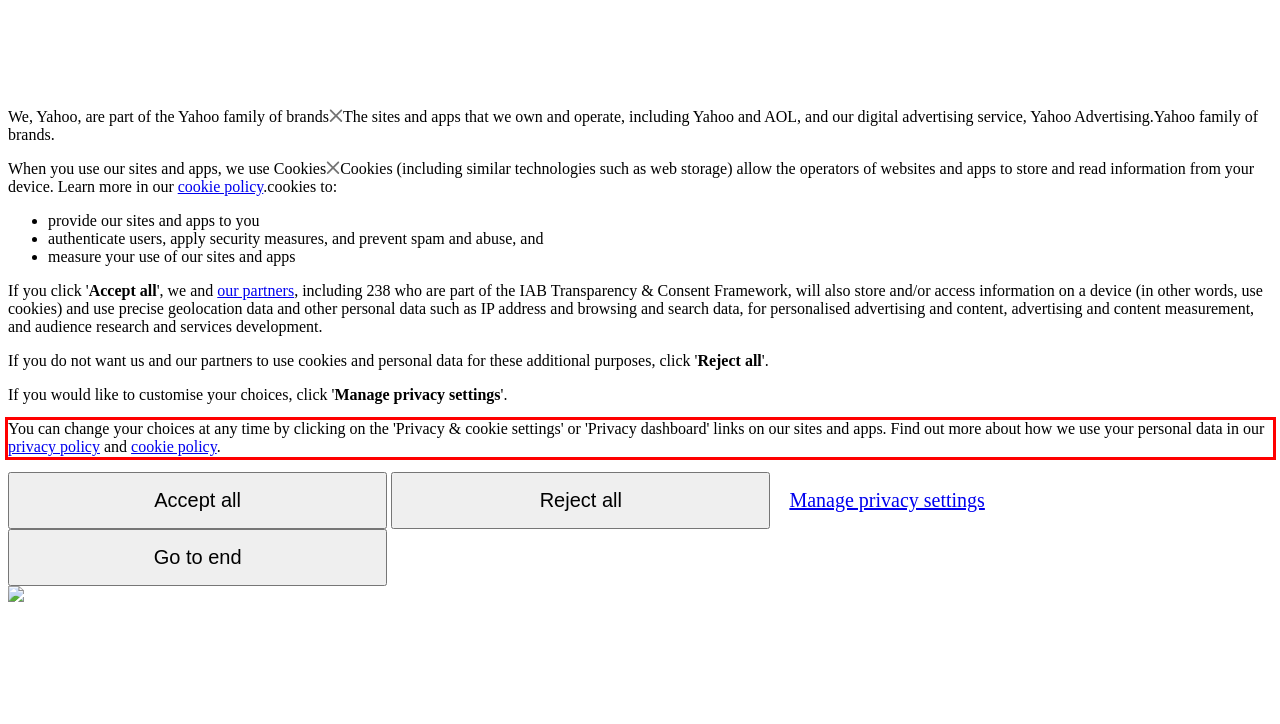Your task is to recognize and extract the text content from the UI element enclosed in the red bounding box on the webpage screenshot.

You can change your choices at any time by clicking on the 'Privacy & cookie settings' or 'Privacy dashboard' links on our sites and apps. Find out more about how we use your personal data in our privacy policy and cookie policy.